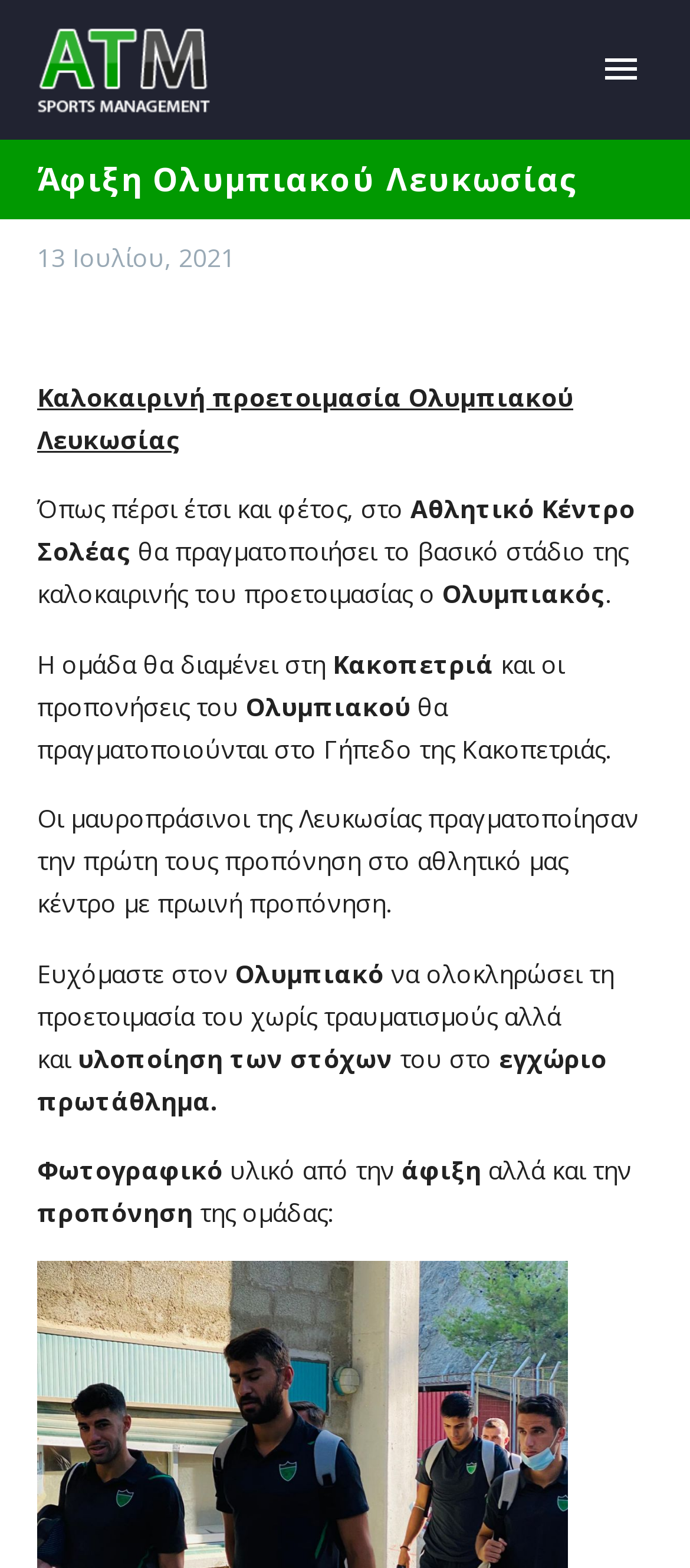How many links are there in the main menu?
Using the visual information, answer the question in a single word or phrase.

8